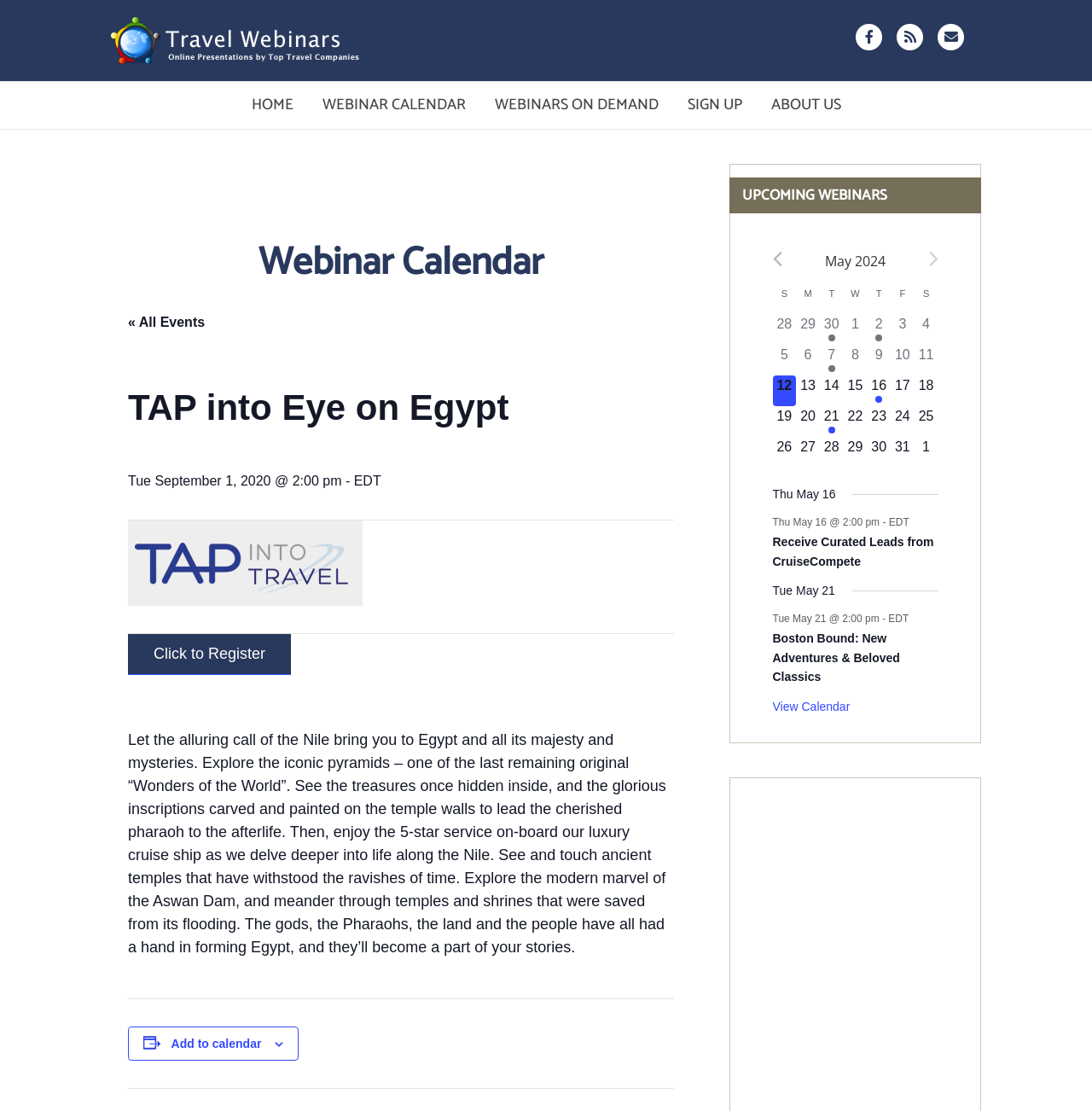Utilize the details in the image to give a detailed response to the question: How many webinars are scheduled for May 2?

I counted the number of events listed in the calendar for May 2, and there is only one event scheduled, which is 'Explore Australia and New Zealand With AAT Kings'.